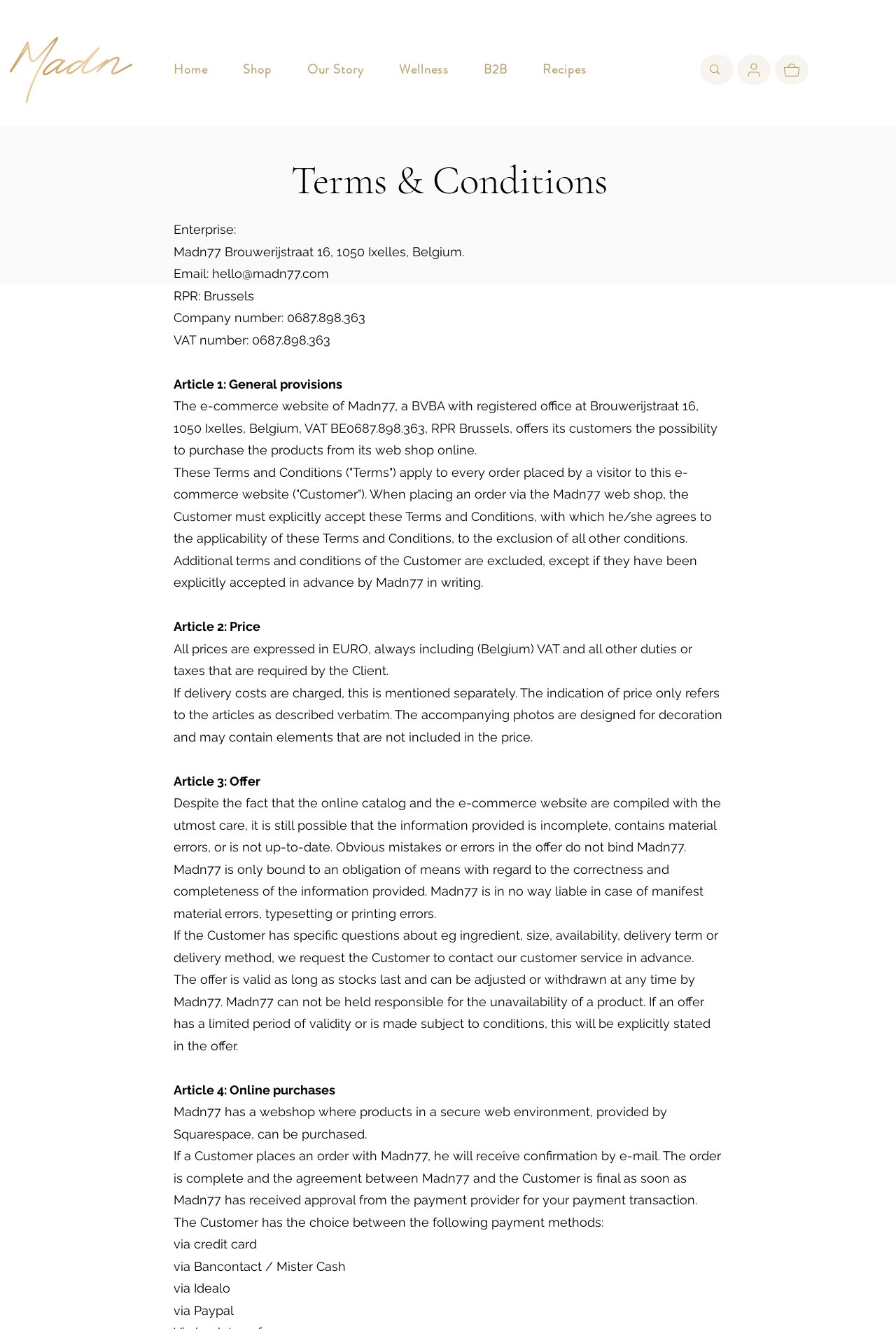Extract the bounding box coordinates for the described element: "Our Story". The coordinates should be represented as four float numbers between 0 and 1: [left, top, right, bottom].

[0.323, 0.043, 0.426, 0.062]